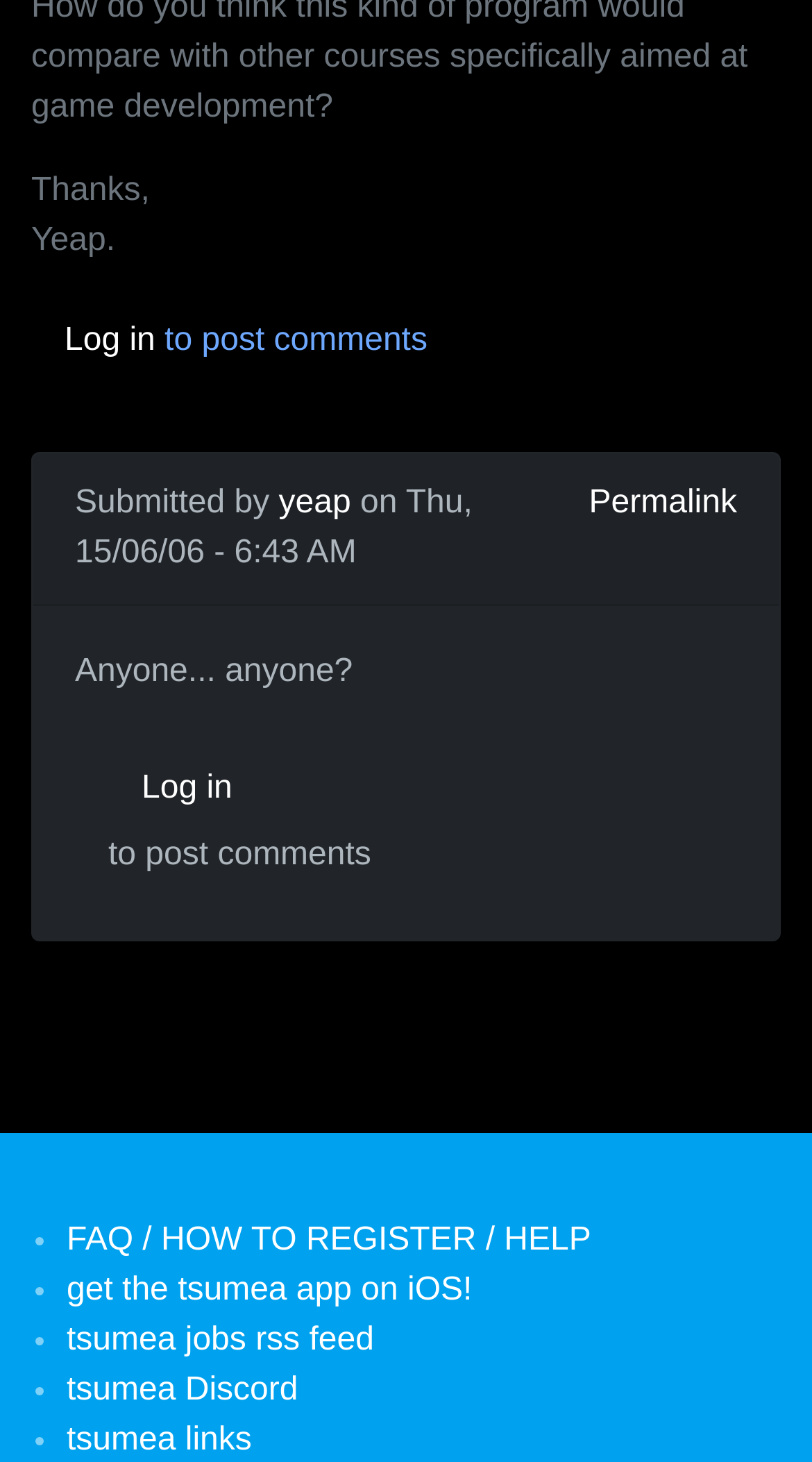Predict the bounding box for the UI component with the following description: "tsumea jobs rss feed".

[0.082, 0.905, 0.461, 0.929]